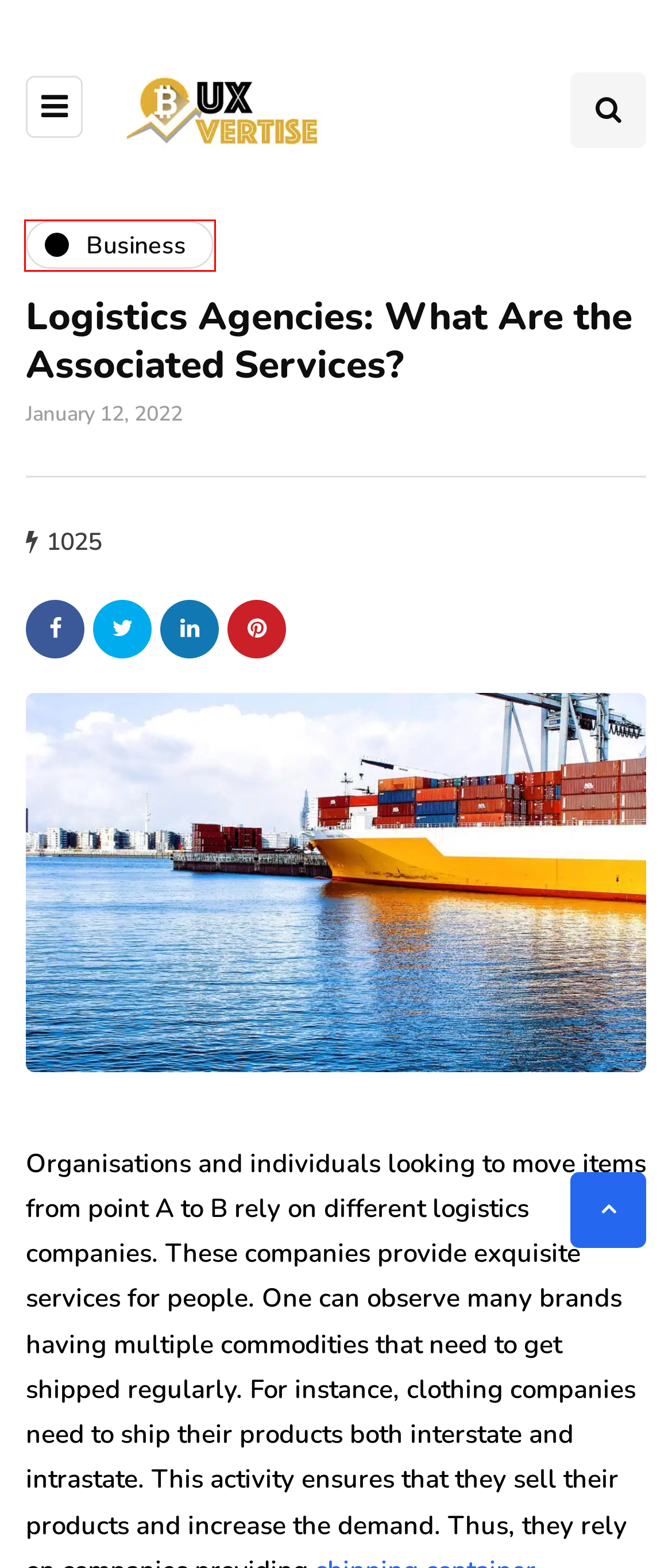Evaluate the webpage screenshot and identify the element within the red bounding box. Select the webpage description that best fits the new webpage after clicking the highlighted element. Here are the candidates:
A. May 11, 2024 - Buxvertise
B. What Challenges You Should Expect When Selling Your House - Buxvertise
C. What Happens if Water Gets Under a Concrete Slab? - Buxvertise
D. May 6, 2024 - Buxvertise
E. Shipping Container Transport Services | Moving Containers
F. Game Archives - Buxvertise
G. Business Archives - Buxvertise
H. Buxvertise - Your go-to blog for everything trending!

G